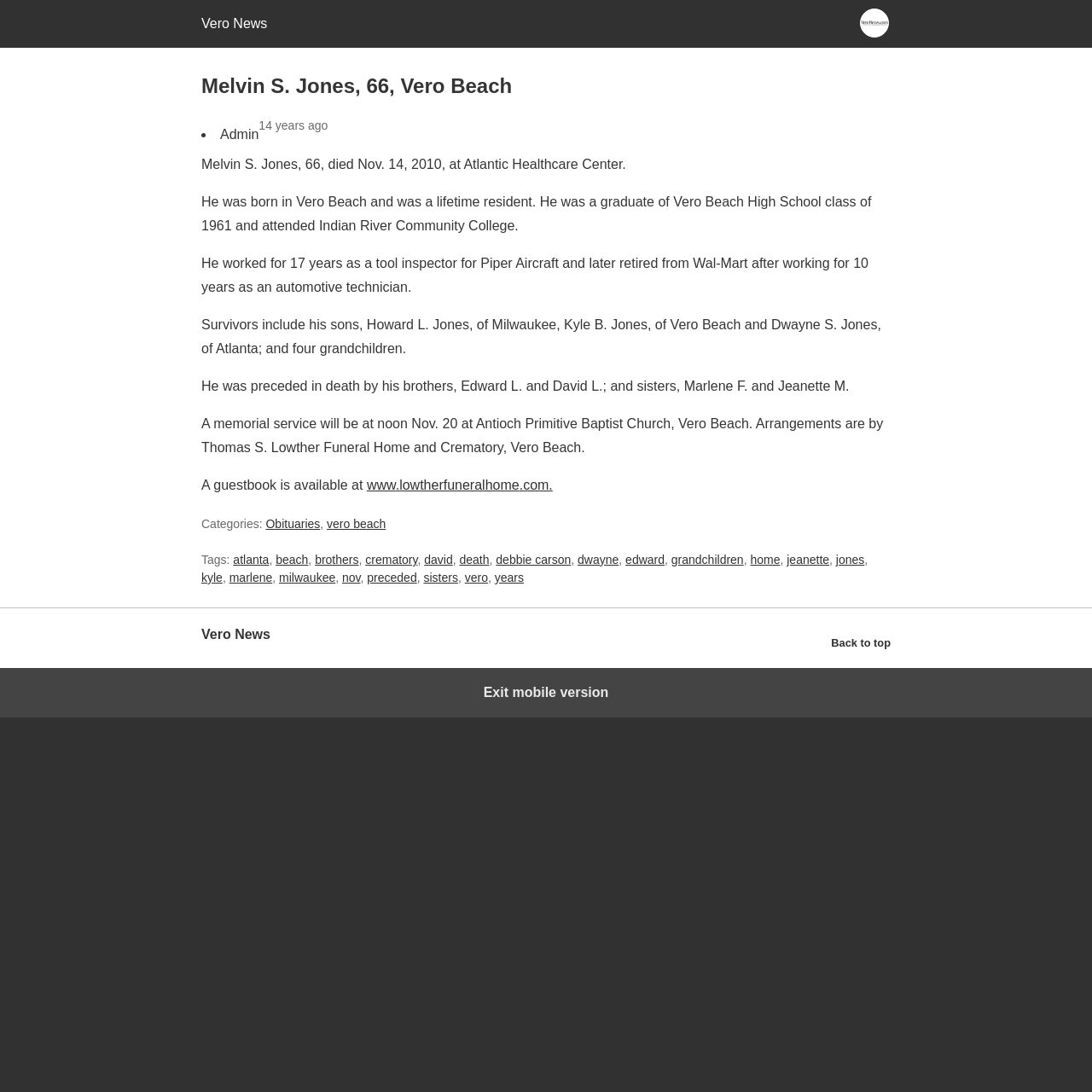Offer a detailed explanation of the webpage layout and contents.

This webpage is an obituary for Melvin S. Jones, 66, who passed away on November 14, 2010. At the top of the page, there is a site icon and a link to the Vero News website. Below the site icon, there is a header section with the title "Melvin S. Jones, 66, Vero Beach" and a list marker indicating that the article is categorized under "Obituaries". The date "14 years ago" is also displayed in this section.

The main content of the page is an article about Melvin S. Jones' life, including his birthplace, education, work experience, and surviving family members. The article is divided into several paragraphs, each describing a different aspect of his life.

At the bottom of the page, there is a footer section with links to categories and tags related to the article, including "Obituaries", "Vero Beach", "Atlanta", and others. There is also a link to a guestbook and a memorial service announcement.

On the right side of the footer section, there is a content information section with a heading "Vero News" and a link to return to the top of the page. Finally, at the very bottom of the page, there is a link to exit the mobile version of the website.